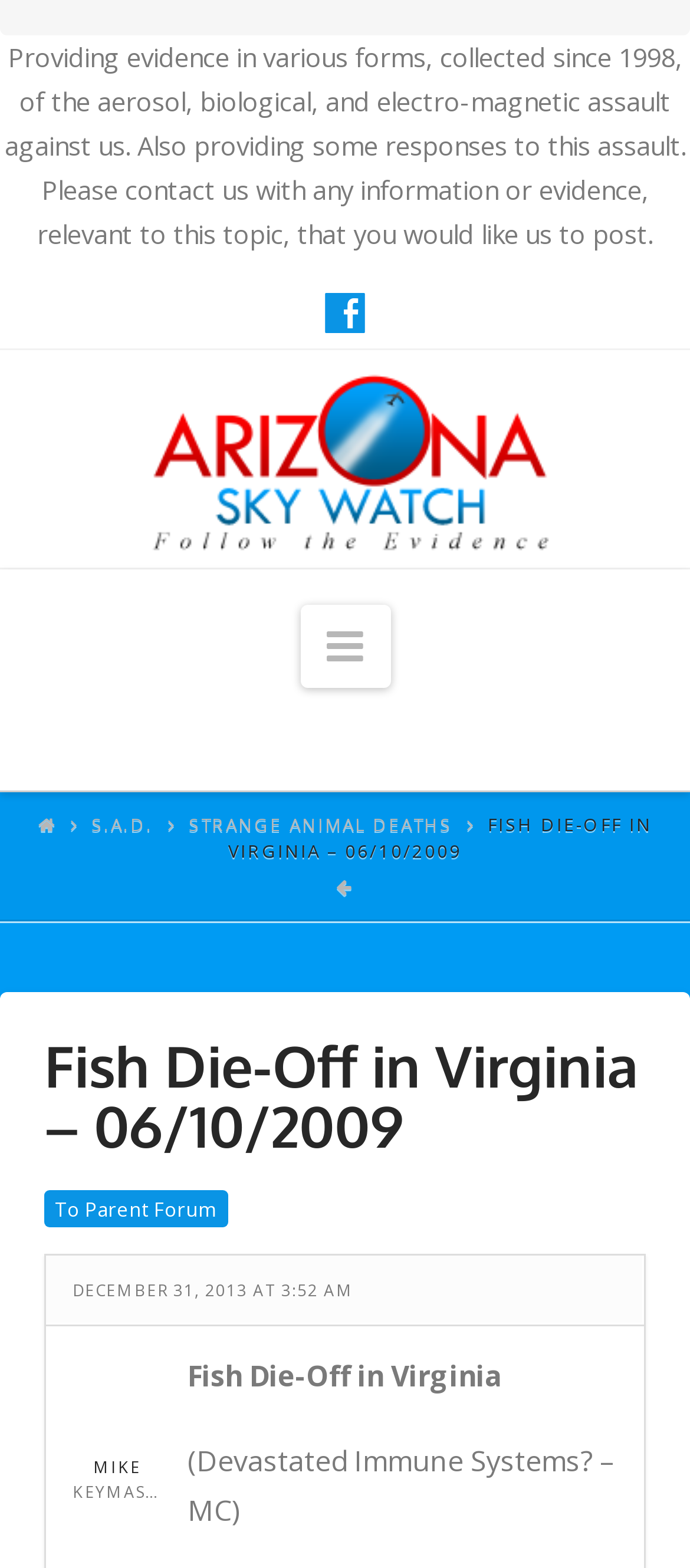Please find and generate the text of the main heading on the webpage.

Fish Die-Off in Virginia – 06/10/2009